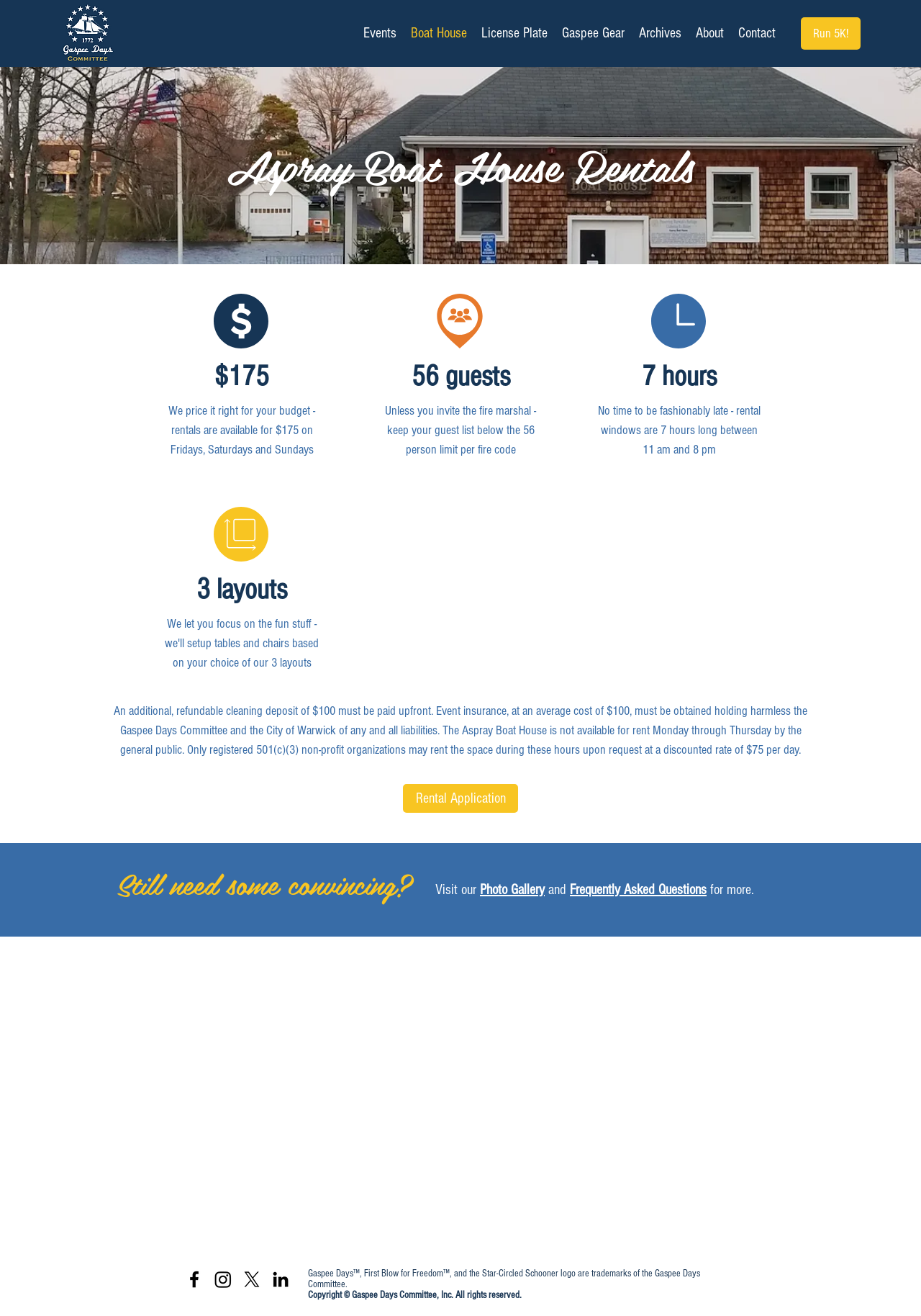How many guests are allowed in the boat house?
Using the details shown in the screenshot, provide a comprehensive answer to the question.

The answer can be found in the StaticText element with the text '56 guests' which is located below the heading 'Aspray Boat House Rentals'. This text is describing the maximum number of guests allowed in the boat house according to the fire code.